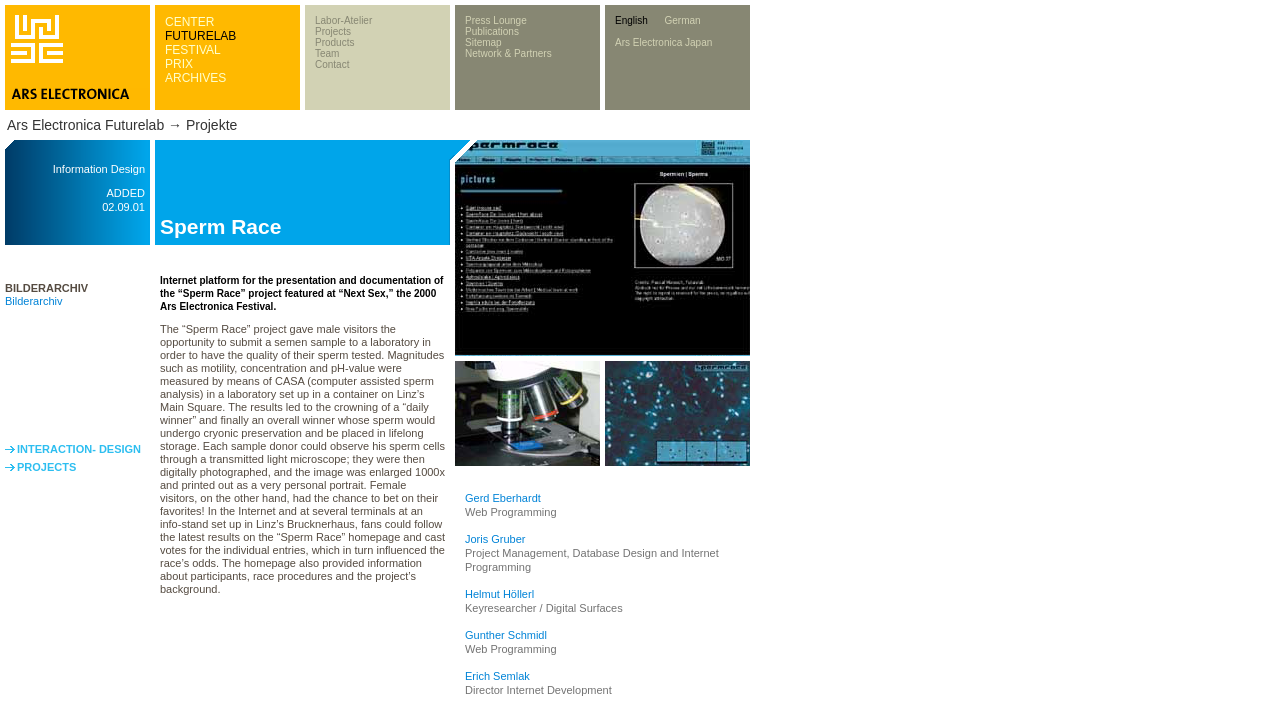How many links are in the third row?
From the details in the image, provide a complete and detailed answer to the question.

I counted the number of link elements in the third row of the table, which are [78], [80], [82], [84], and [86].